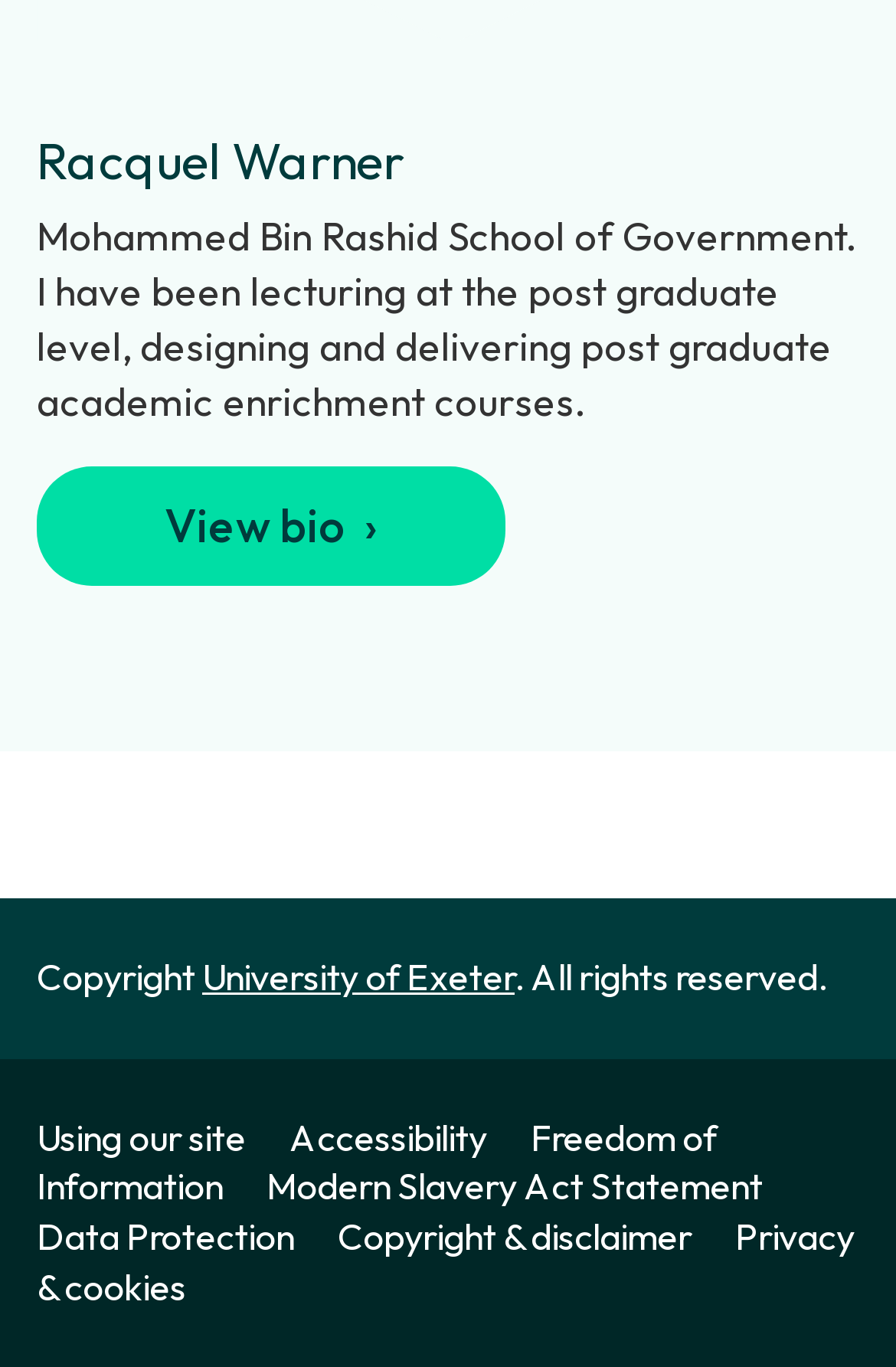Where does Racquel Warner lecture?
Please provide a comprehensive answer based on the information in the image.

According to the StaticText element, Racquel Warner lectures at the Mohammed Bin Rashid School of Government, which is mentioned in the text 'Mohammed Bin Rashid School of Government. I have been lecturing at the post graduate level, designing and delivering post graduate academic enrichment courses.'